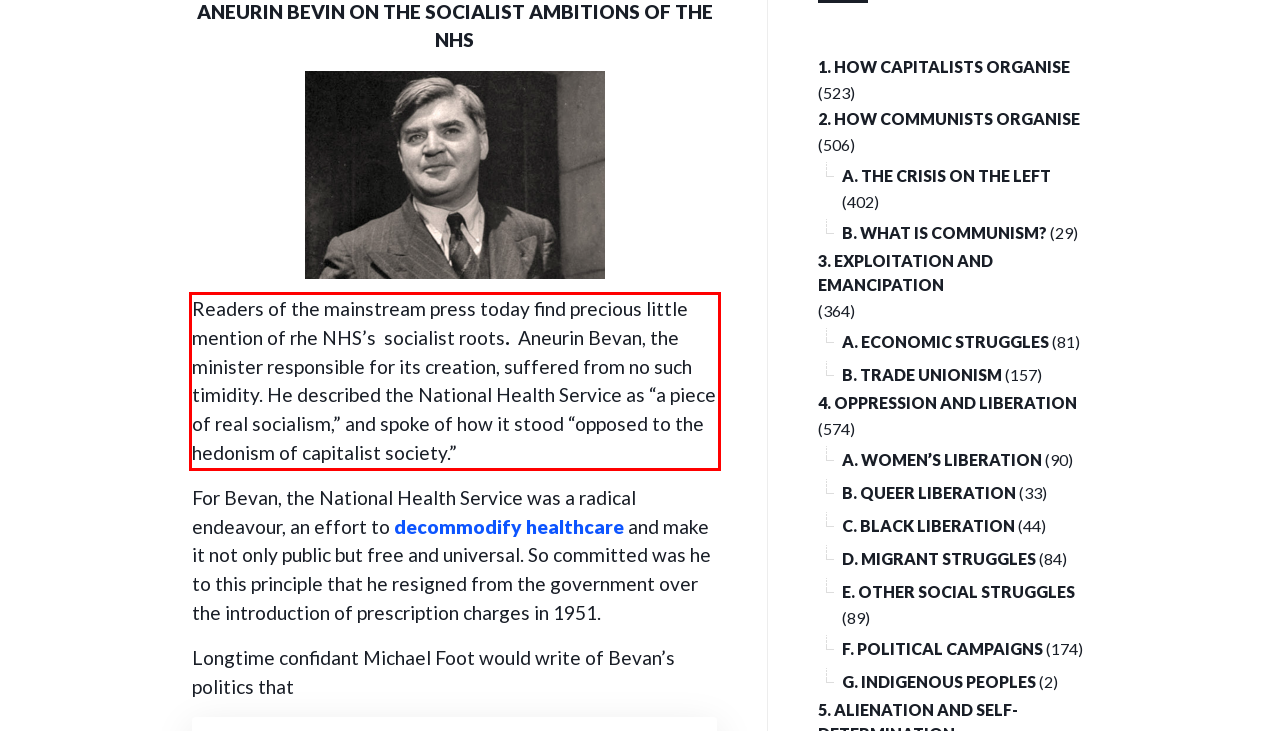Please identify the text within the red rectangular bounding box in the provided webpage screenshot.

Readers of the mainstream press today find precious little mention of rhe NHS’s socialist roots. Aneurin Bevan, the minister responsible for its creation, suffered from no such timidity. He described the National Health Service as “a piece of real socialism,” and spoke of how it stood “opposed to the hedonism of capitalist society.”